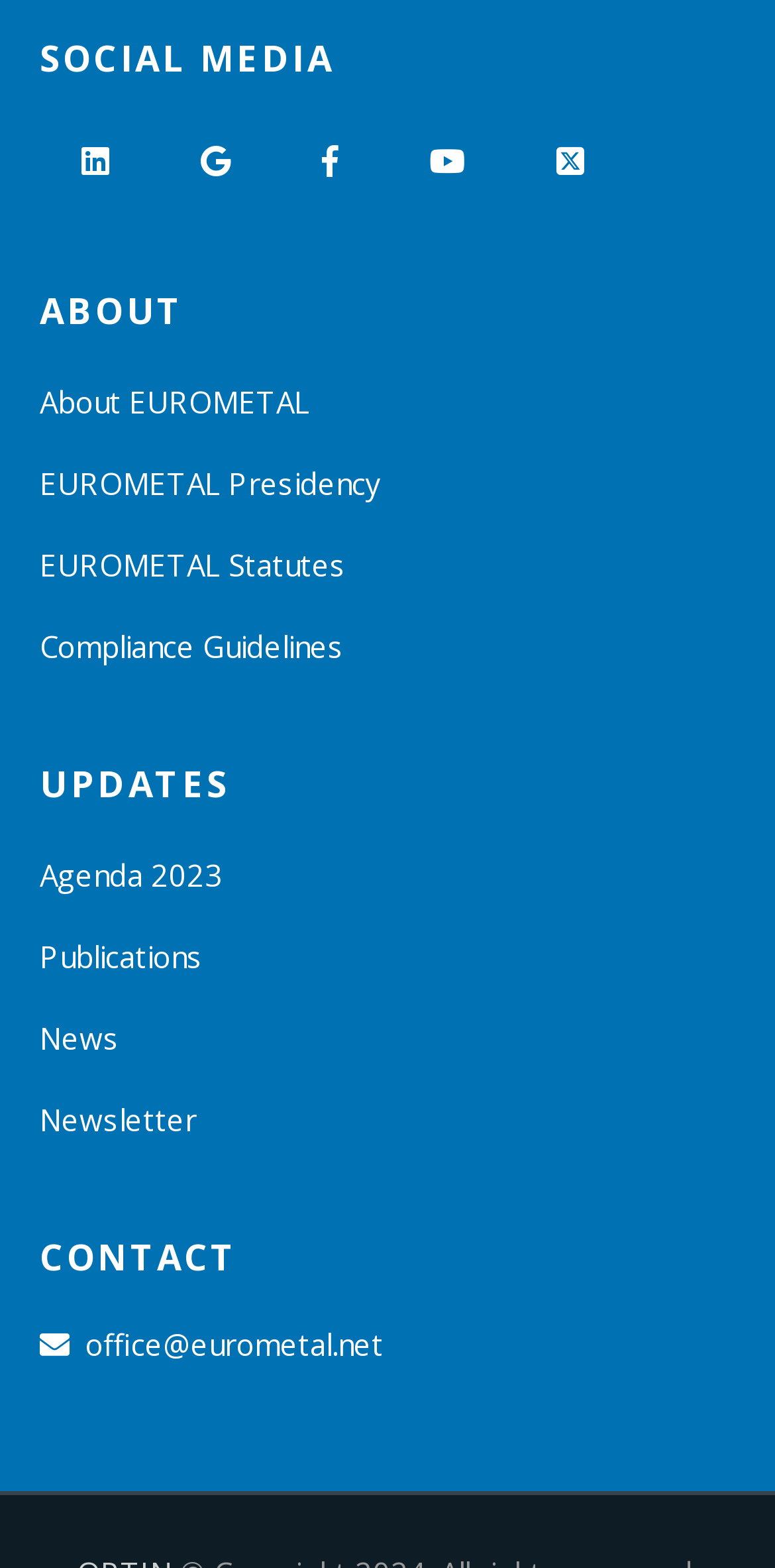What is the email address to contact?
Craft a detailed and extensive response to the question.

I found the contact information under the 'CONTACT' section, and the email address is 'office@eurometal.net'.